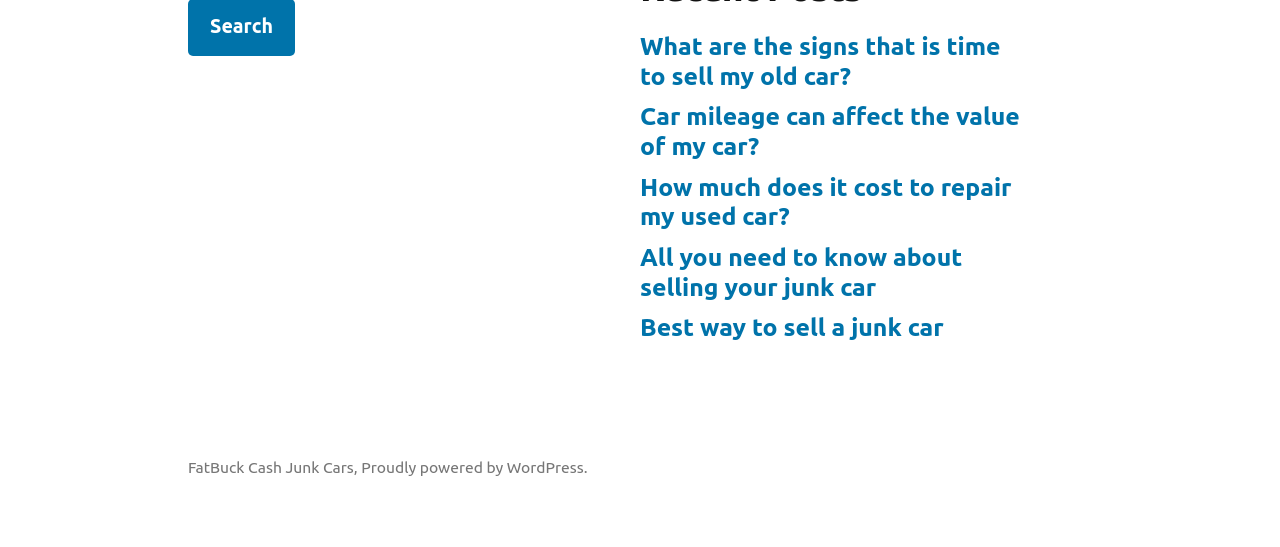What platform is the website built on?
Make sure to answer the question with a detailed and comprehensive explanation.

The website is built on WordPress, as indicated by the link at the bottom of the webpage with the text 'Proudly powered by WordPress'.